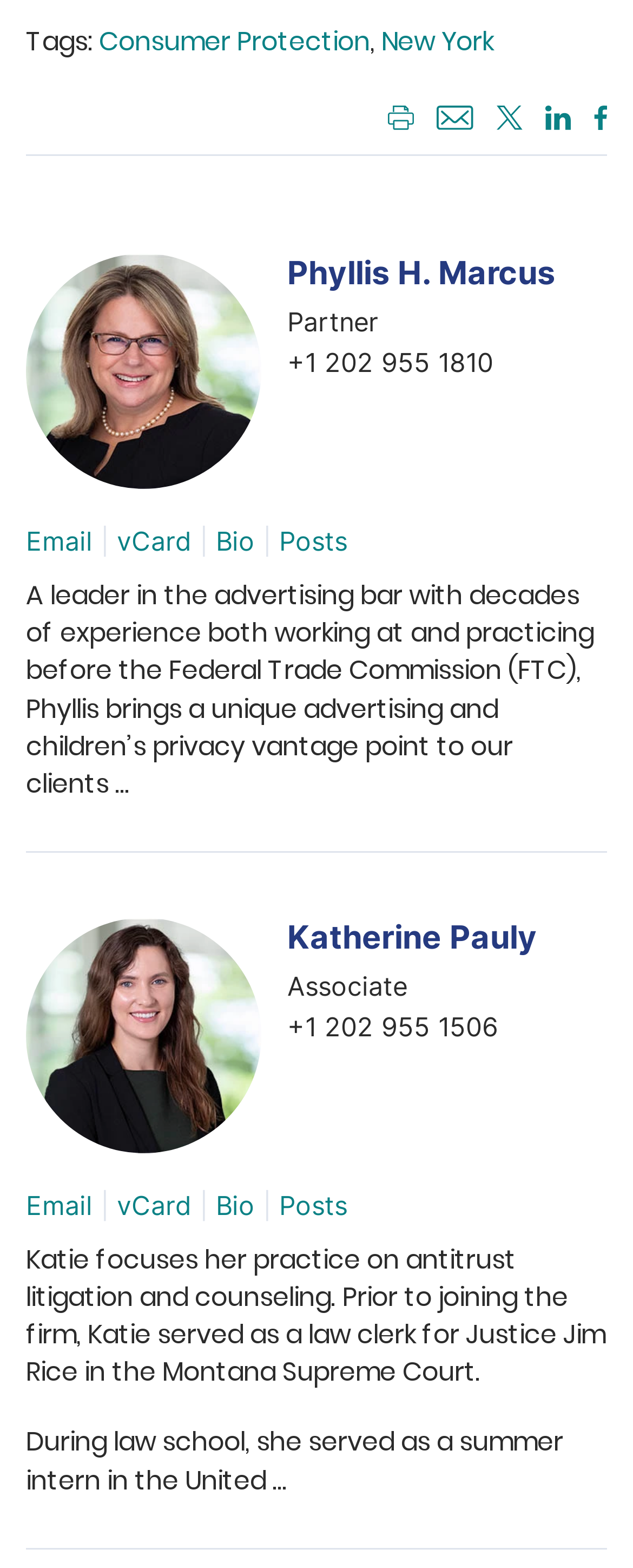Bounding box coordinates are given in the format (top-left x, top-left y, bottom-right x, bottom-right y). All values should be floating point numbers between 0 and 1. Provide the bounding box coordinate for the UI element described as: Privacy Notice

None